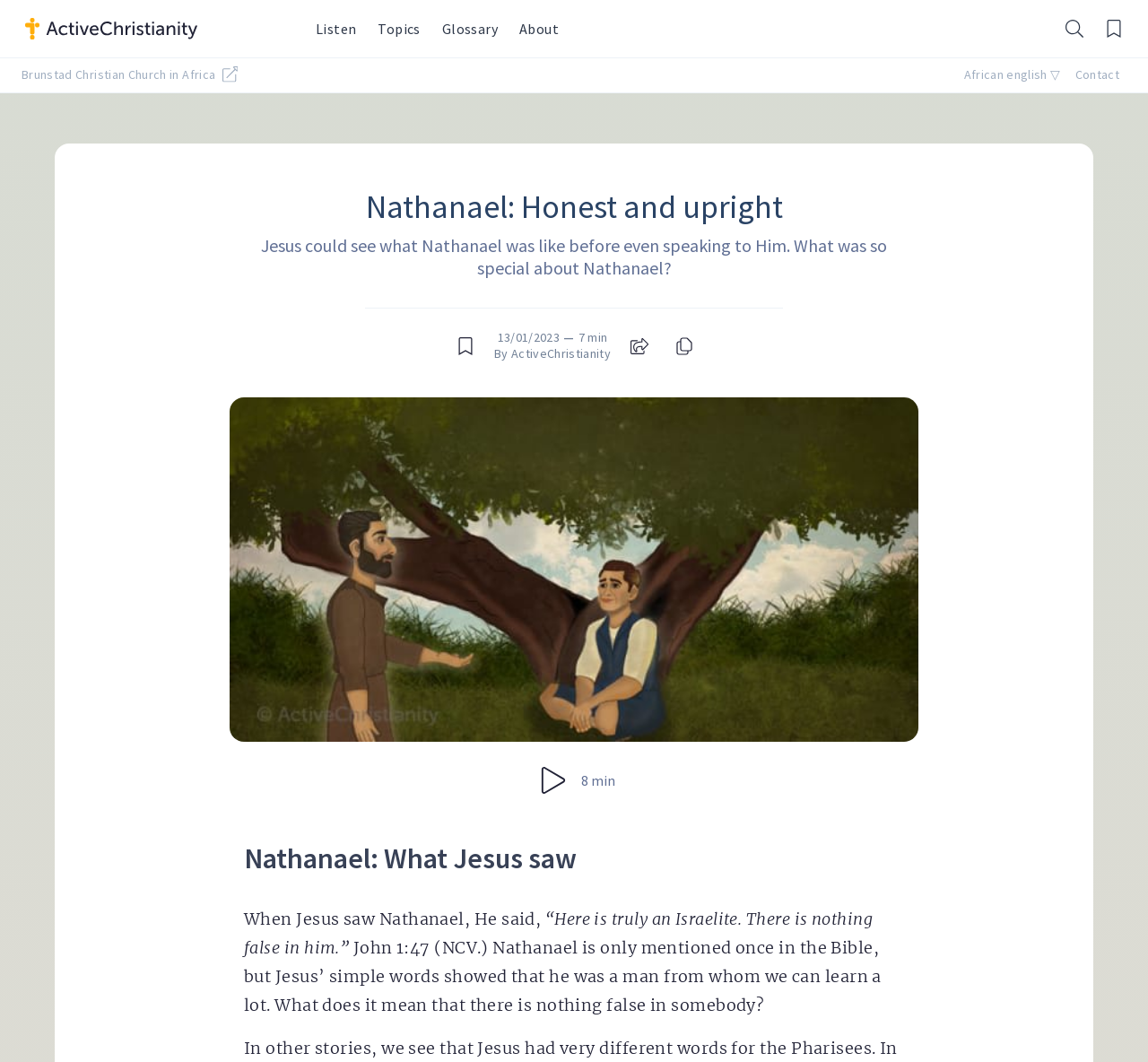Provide a comprehensive description of the webpage.

The webpage is about a biblical topic, specifically discussing Nathanael's character in John 1:47. At the top, there are several links to different sections of the website, including "ActiveChristianity", "Listen", "Topics", "Glossary", and "About". On the right side of these links, there is a search button and a bookmarks button, both accompanied by small images.

Below these links, there is a section dedicated to the article "Nathanael: Honest and upright". The article's title is displayed prominently, followed by a brief introduction that describes Jesus' impression of Nathanael. The introduction is accompanied by a button to bookmark the article.

The main content of the article is divided into sections. The first section discusses Jesus' words about Nathanael, quoting John 1:47. This section is followed by a reflection on Nathanael's character, asking what it means to have nothing false in someone.

On the right side of the article, there is an image related to the topic, taking up a significant portion of the screen. Below the image, there are buttons to play an audio version of the article, view share options, and copy the article.

At the bottom of the page, there is a section with links to related topics, including "Brunstad Christian Church in Africa" and "Contact".